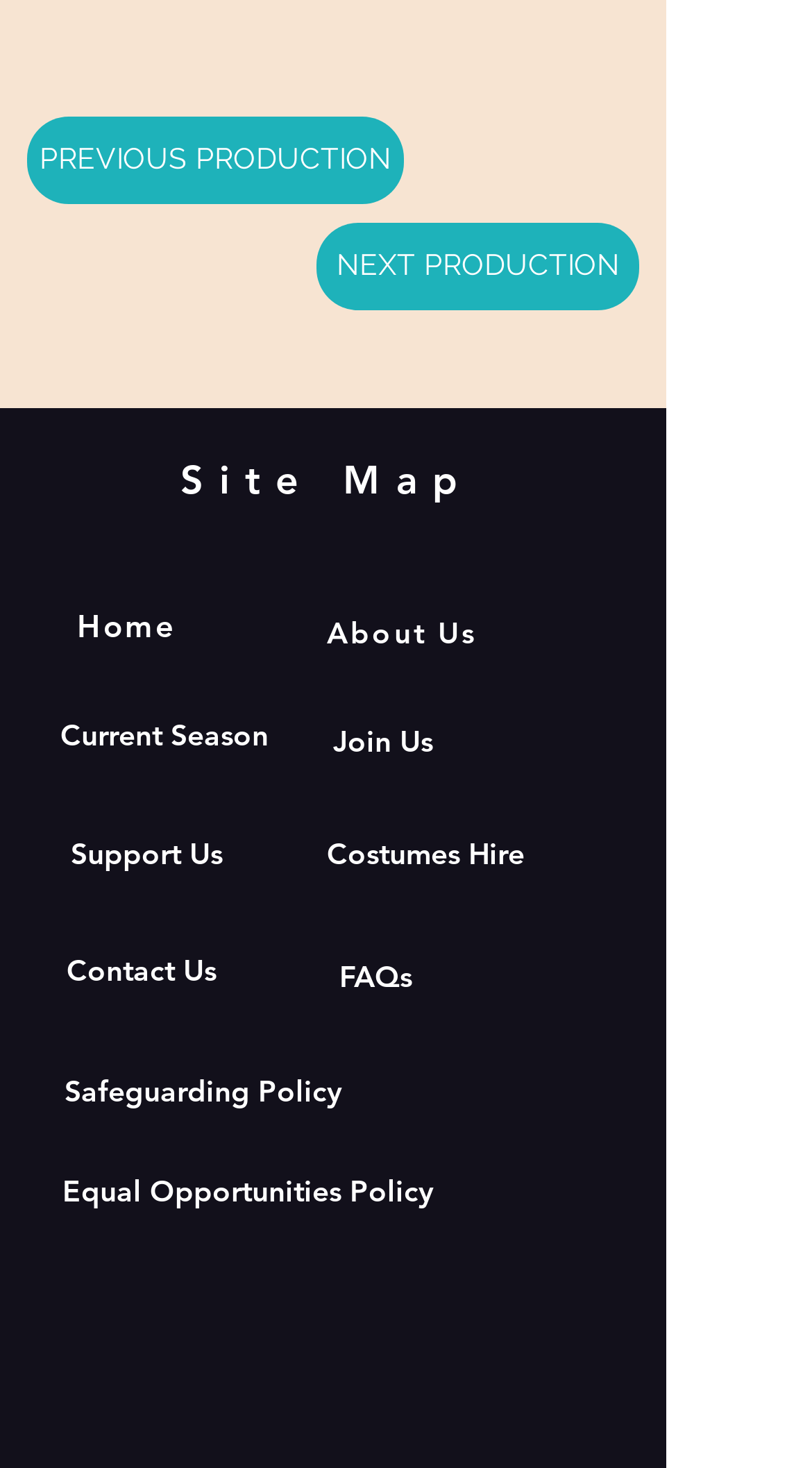Pinpoint the bounding box coordinates of the element to be clicked to execute the instruction: "visit home page".

[0.095, 0.412, 0.218, 0.439]